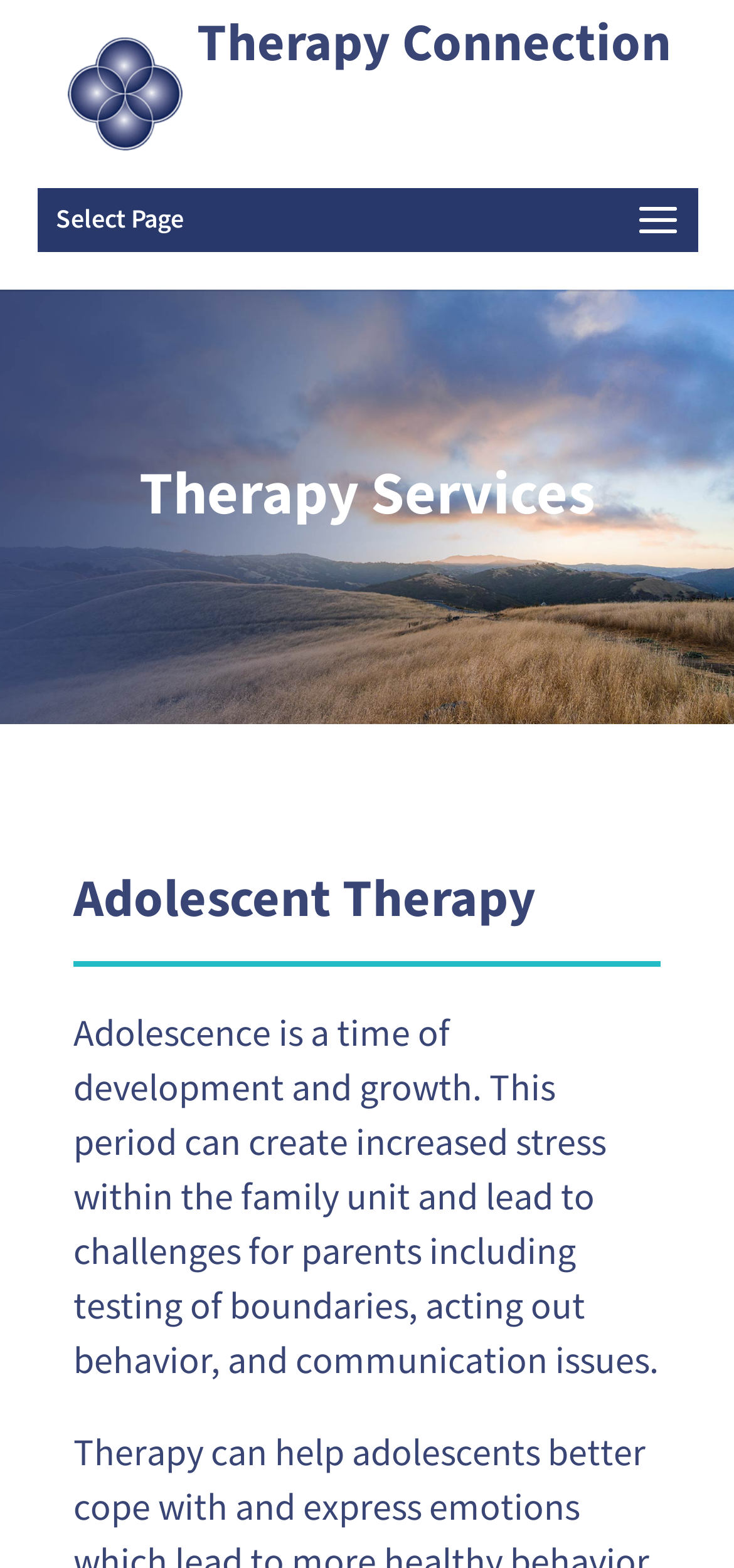What is the name of the therapy provider?
Provide a short answer using one word or a brief phrase based on the image.

Therapy Connection